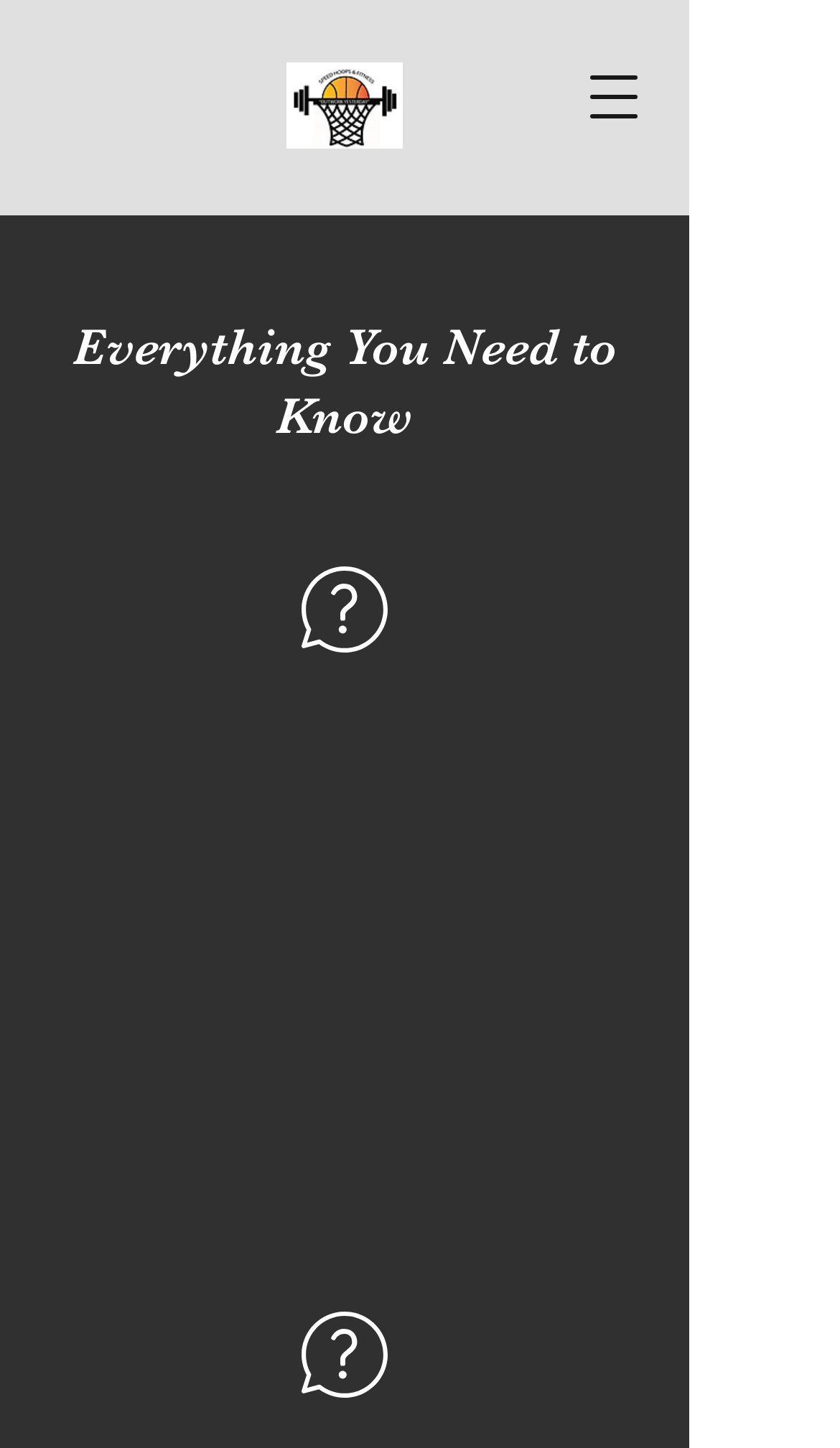From the webpage screenshot, identify the region described by aria-label="Open navigation menu". Provide the bounding box coordinates as (top-left x, top-left y, bottom-right x, bottom-right y), with each value being a floating point number between 0 and 1.

[0.679, 0.037, 0.782, 0.097]